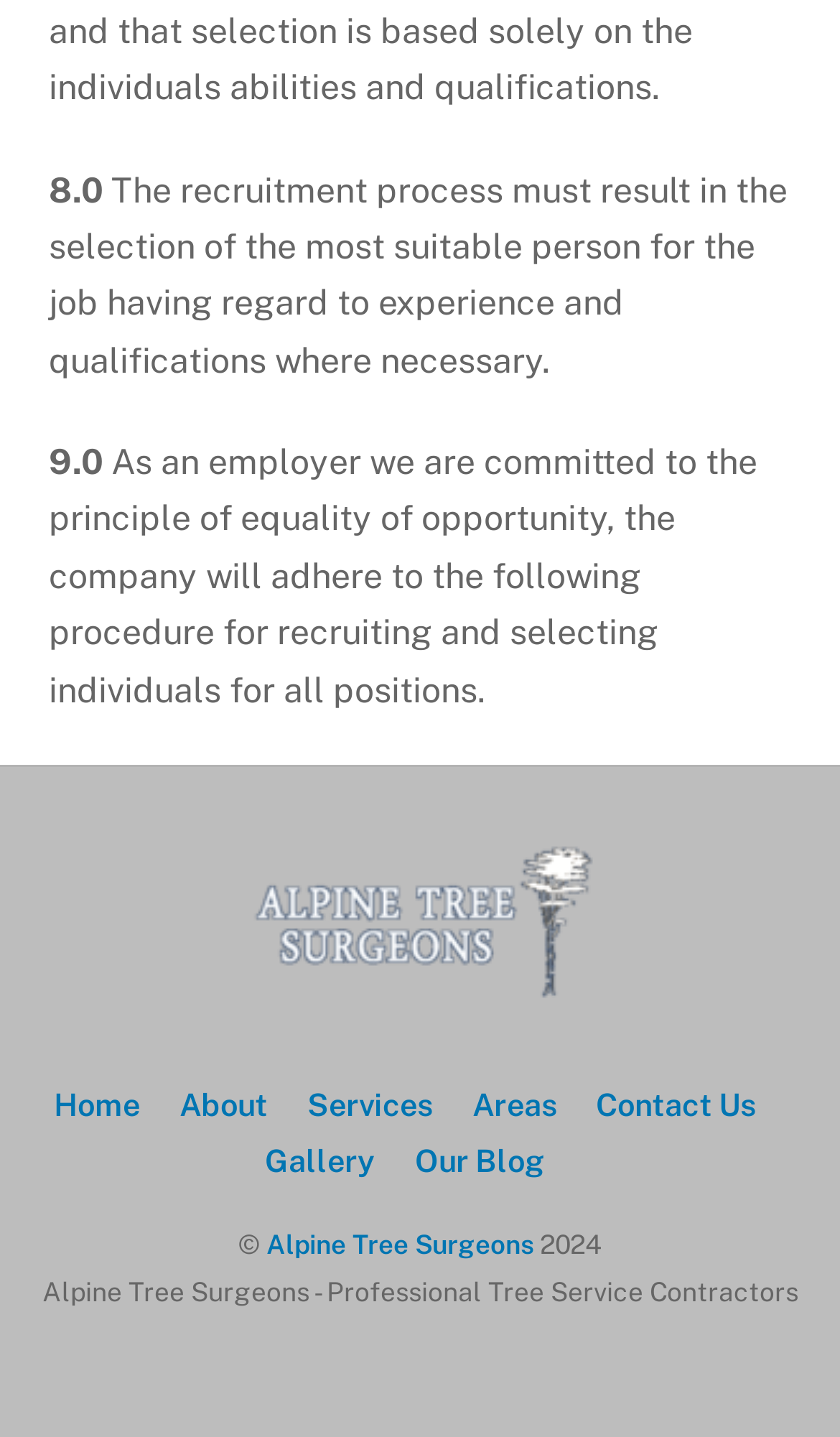Determine the bounding box coordinates of the clickable region to follow the instruction: "view Services".

[0.366, 0.755, 0.515, 0.78]